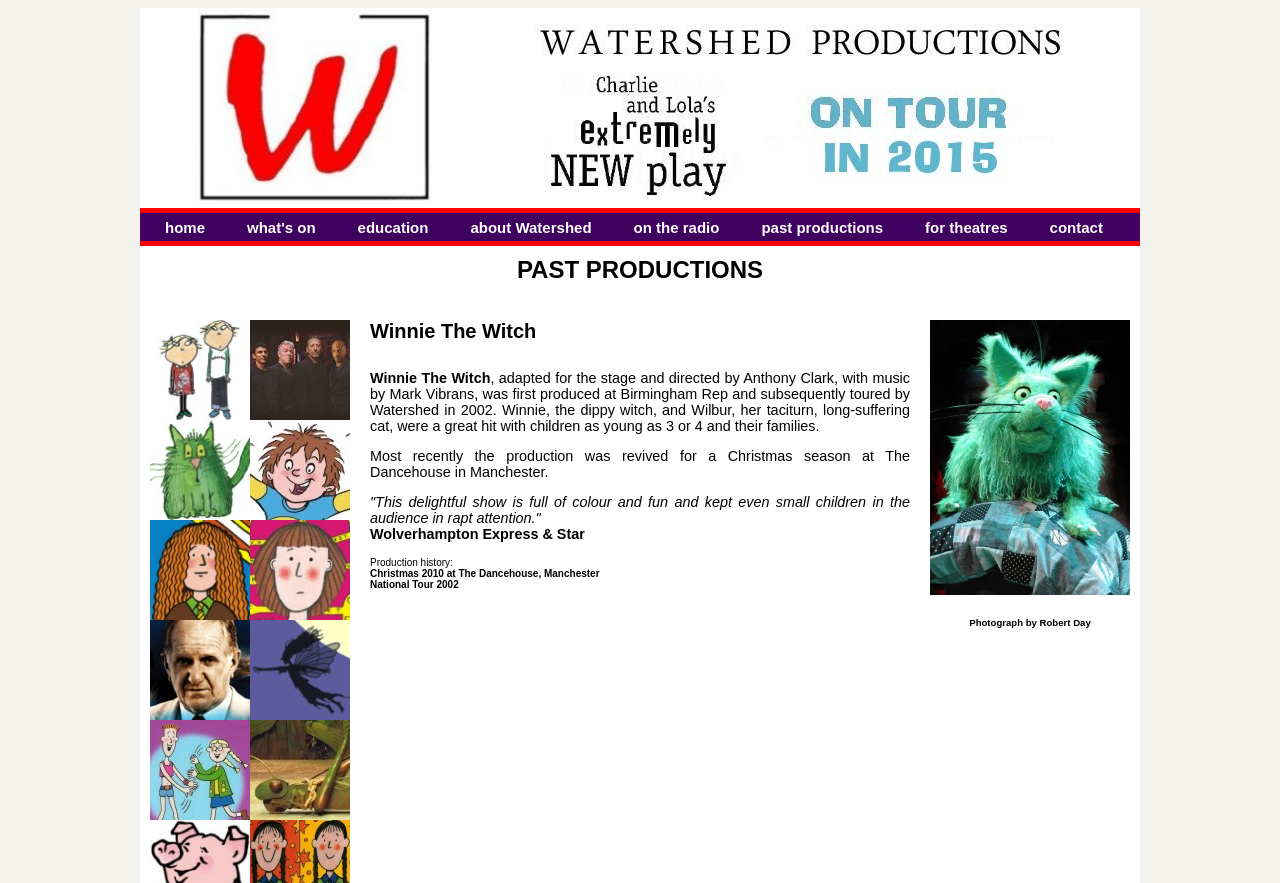Based on the provided description, "alt="The Suitcase Kid" name="suitcase"", find the bounding box of the corresponding UI element in the screenshot.

[0.195, 0.686, 0.273, 0.706]